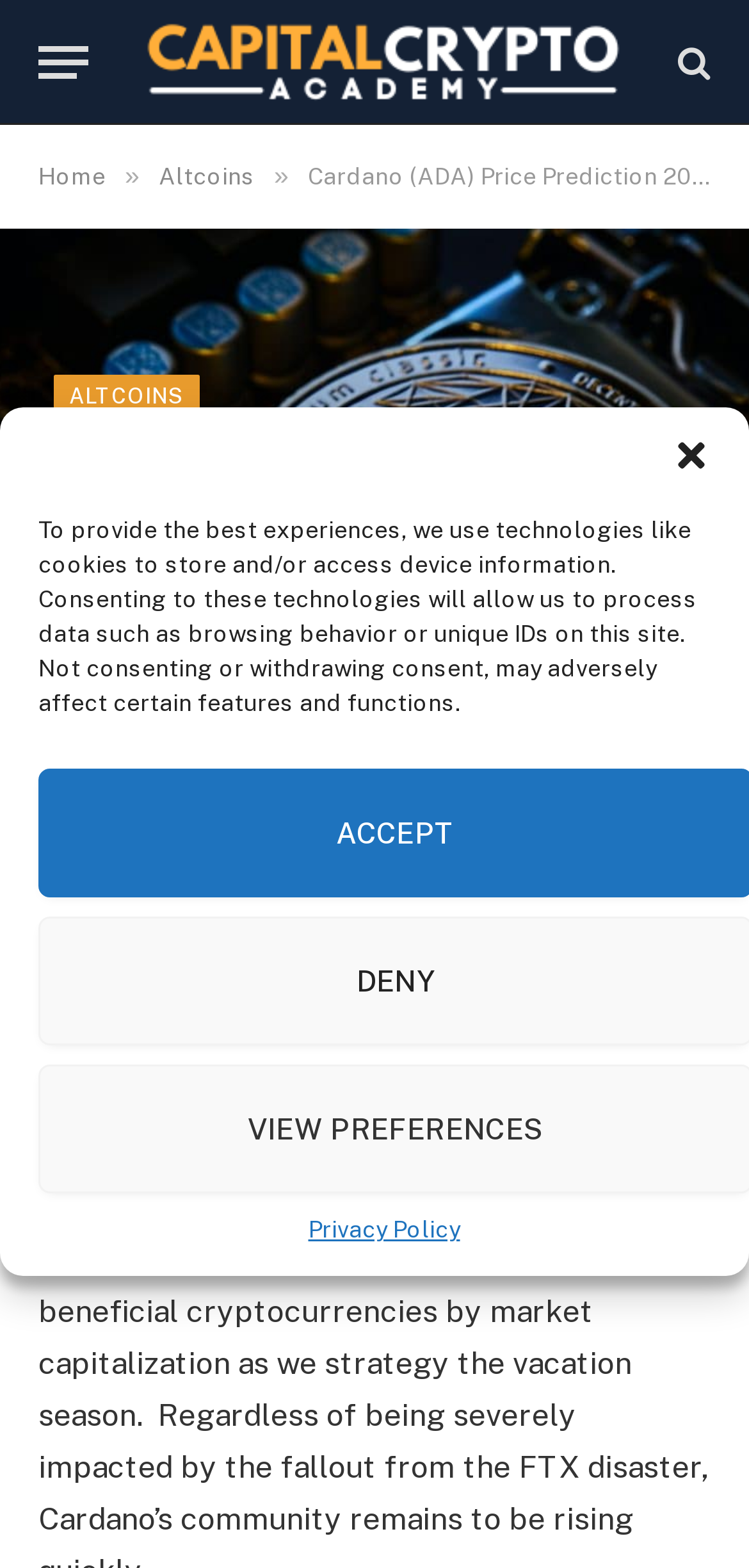Give a concise answer using only one word or phrase for this question:
Is there a menu button on the webpage?

Yes